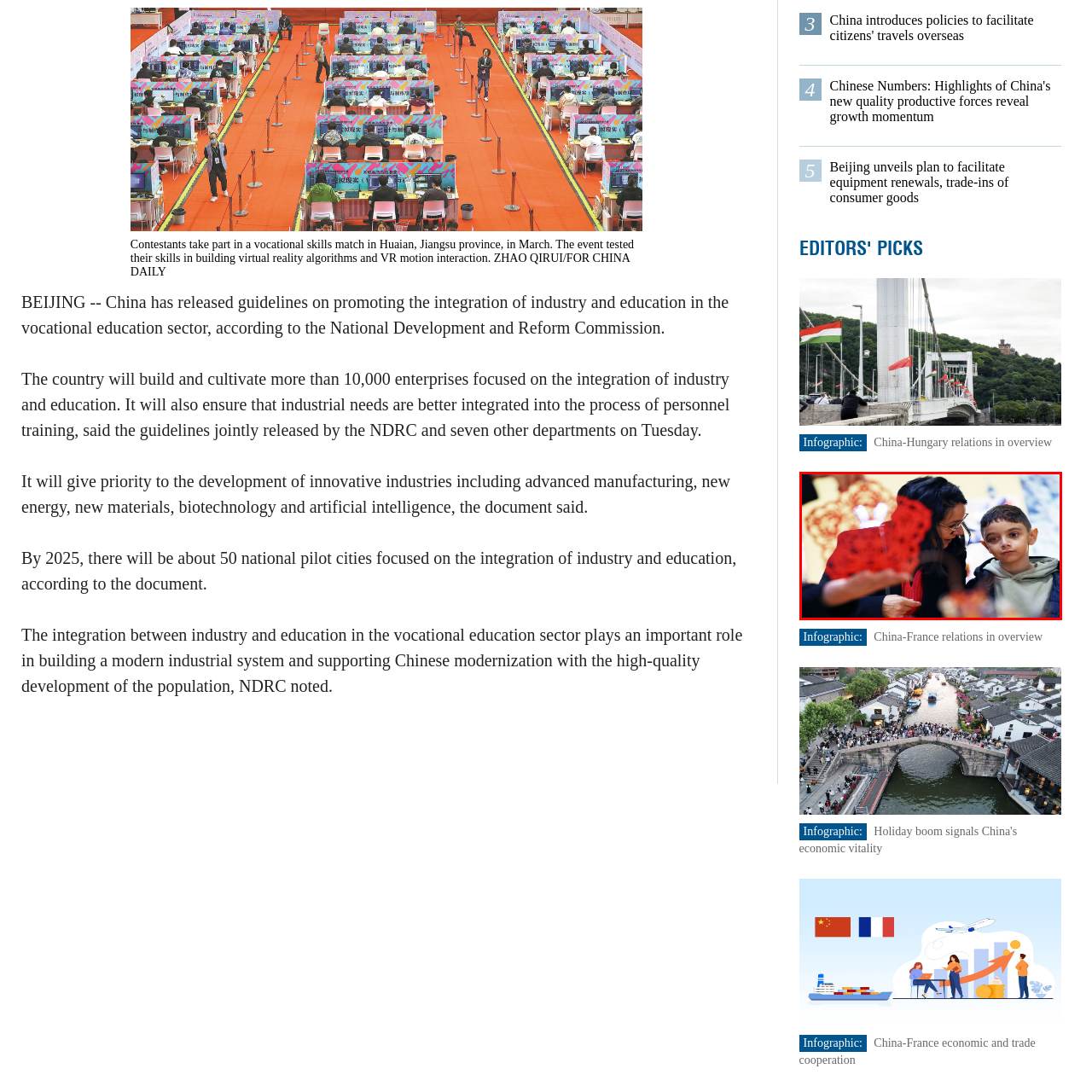Please look at the highlighted area within the red border and provide the answer to this question using just one word or phrase: 
What type of event is depicted in the image?

Cultural celebration